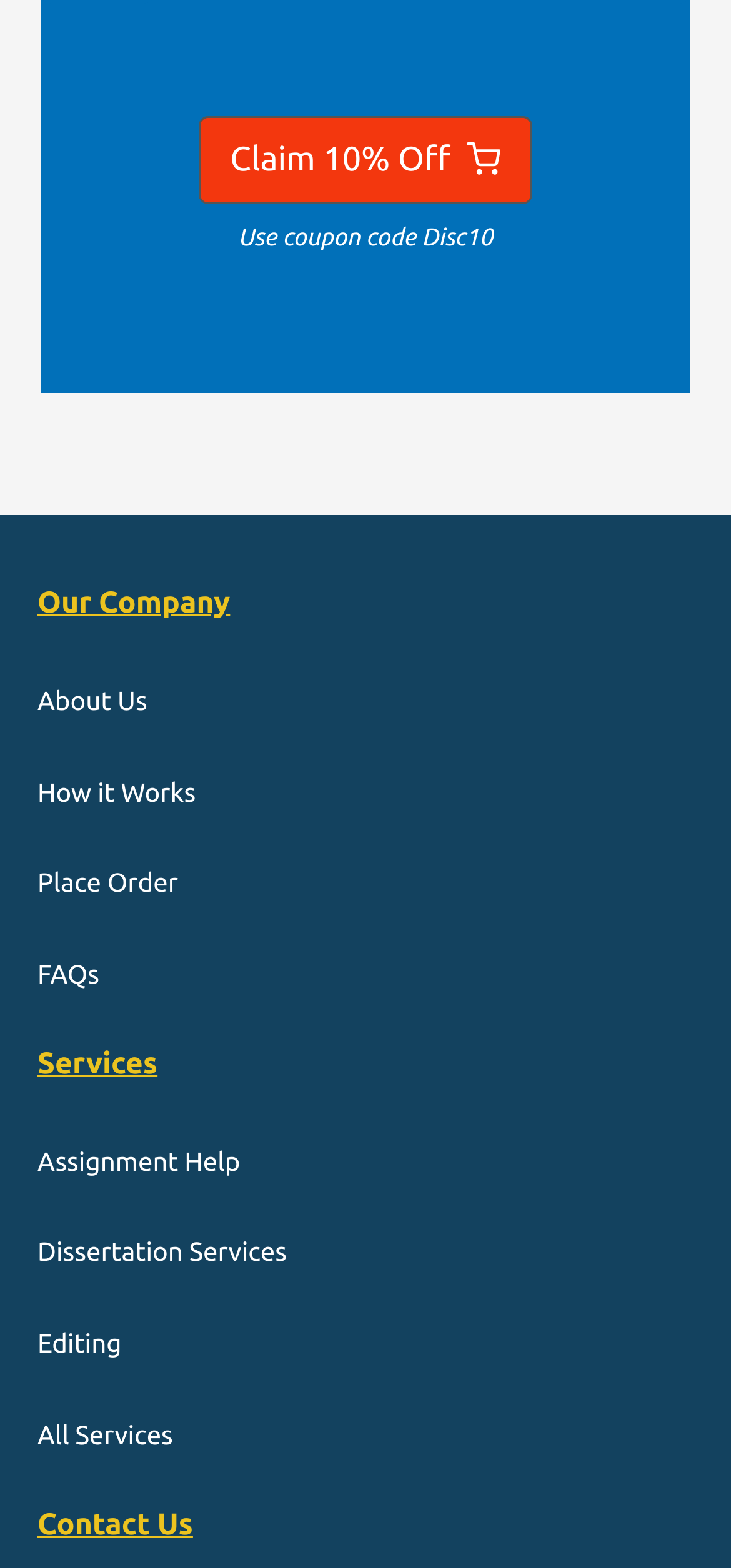Identify the bounding box coordinates for the element that needs to be clicked to fulfill this instruction: "View FAQs". Provide the coordinates in the format of four float numbers between 0 and 1: [left, top, right, bottom].

[0.051, 0.611, 0.136, 0.631]